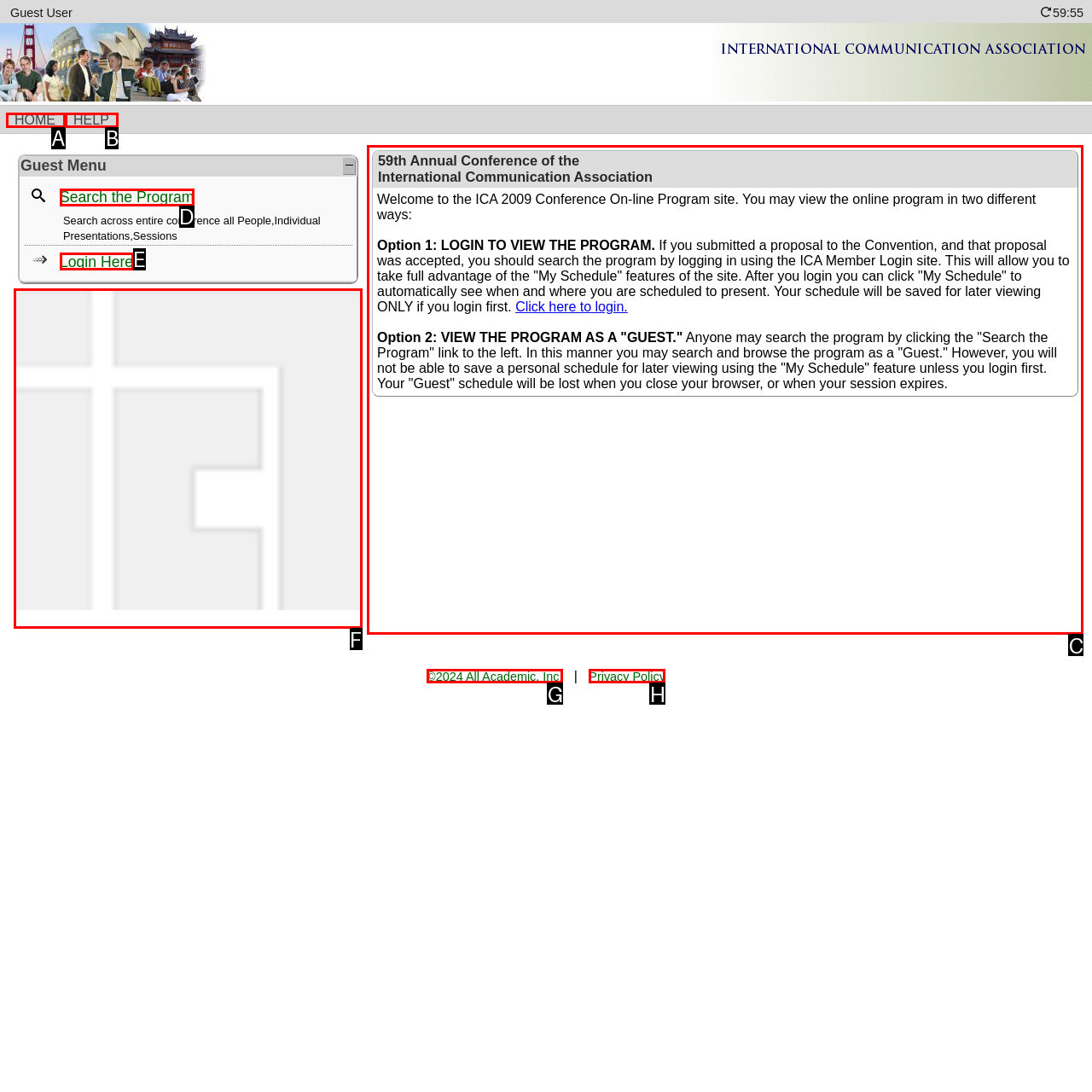Determine which letter corresponds to the UI element to click for this task: View the online program
Respond with the letter from the available options.

C